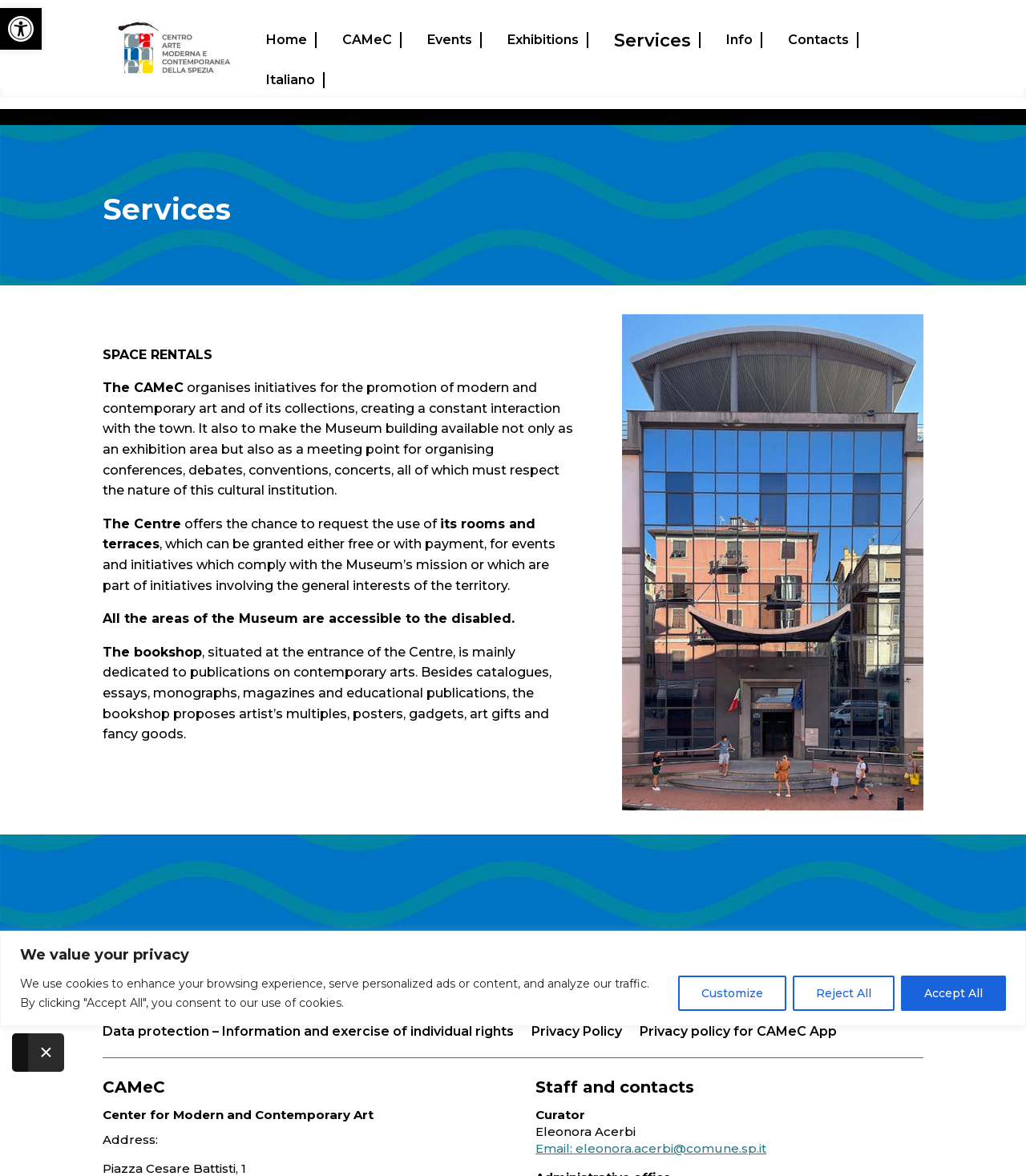Answer in one word or a short phrase: 
What is the purpose of the bookshop?

Selling art-related publications